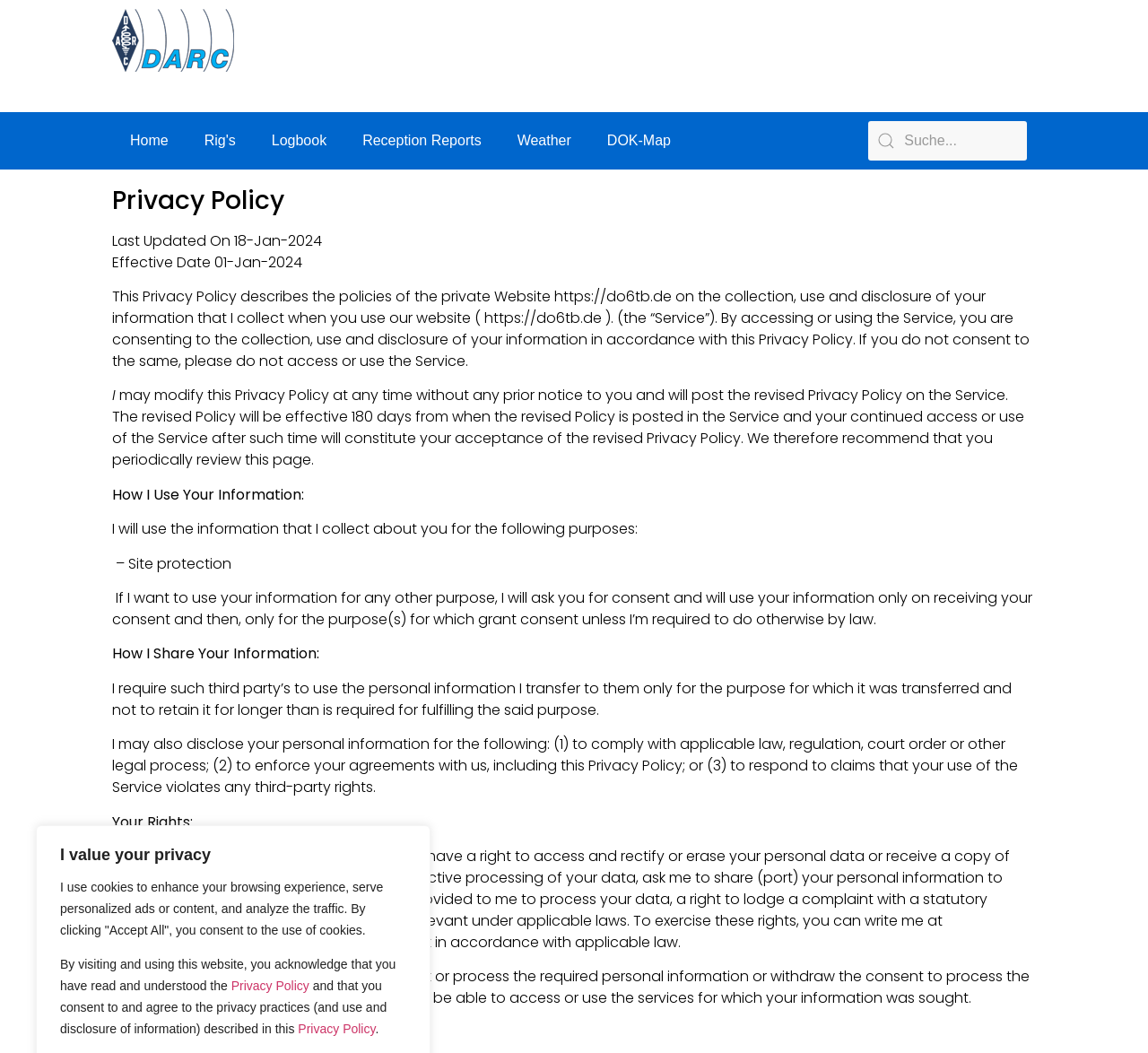Can you identify the bounding box coordinates of the clickable region needed to carry out this instruction: 'Click on the 'Home' link'? The coordinates should be four float numbers within the range of 0 to 1, stated as [left, top, right, bottom].

[0.113, 0.124, 0.147, 0.144]